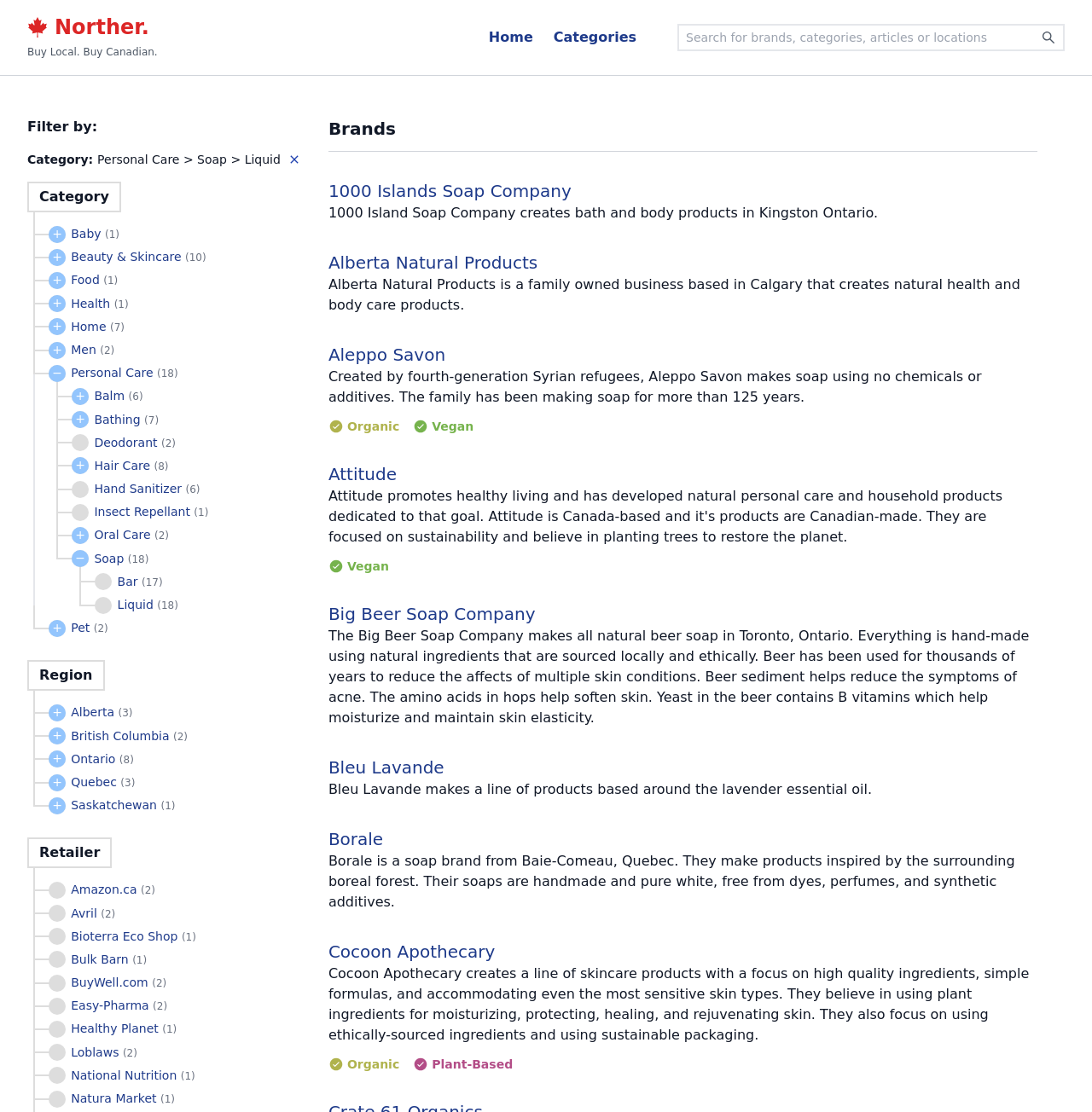Find the coordinates for the bounding box of the element with this description: "Oral Care (2)".

[0.086, 0.475, 0.155, 0.487]